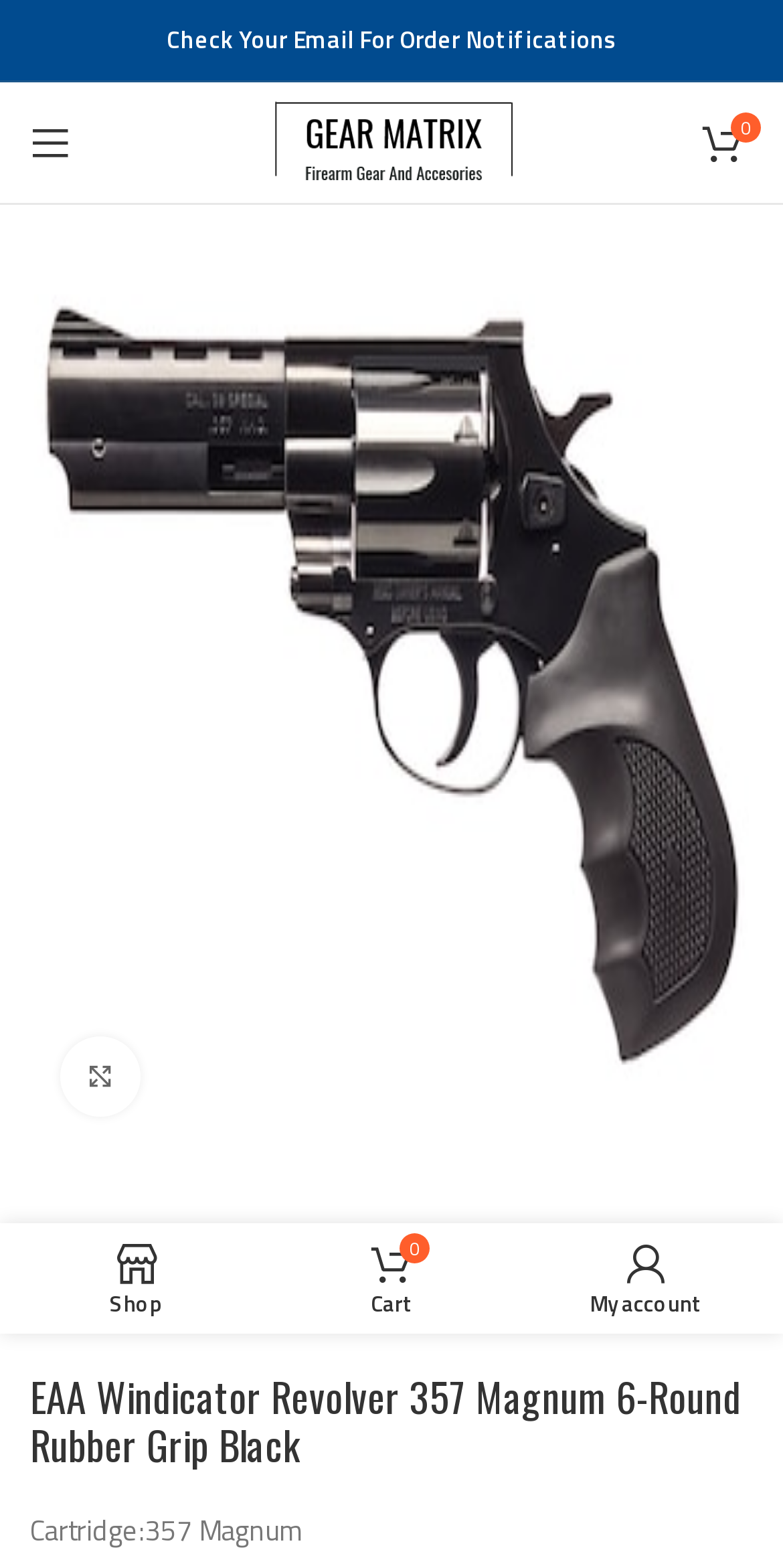What is the purpose of the 'Previous product' and 'Next product' links?
Please provide a detailed answer to the question.

The 'Previous product' and 'Next product' links are likely used to navigate through a list of products, allowing the user to view similar or related products.